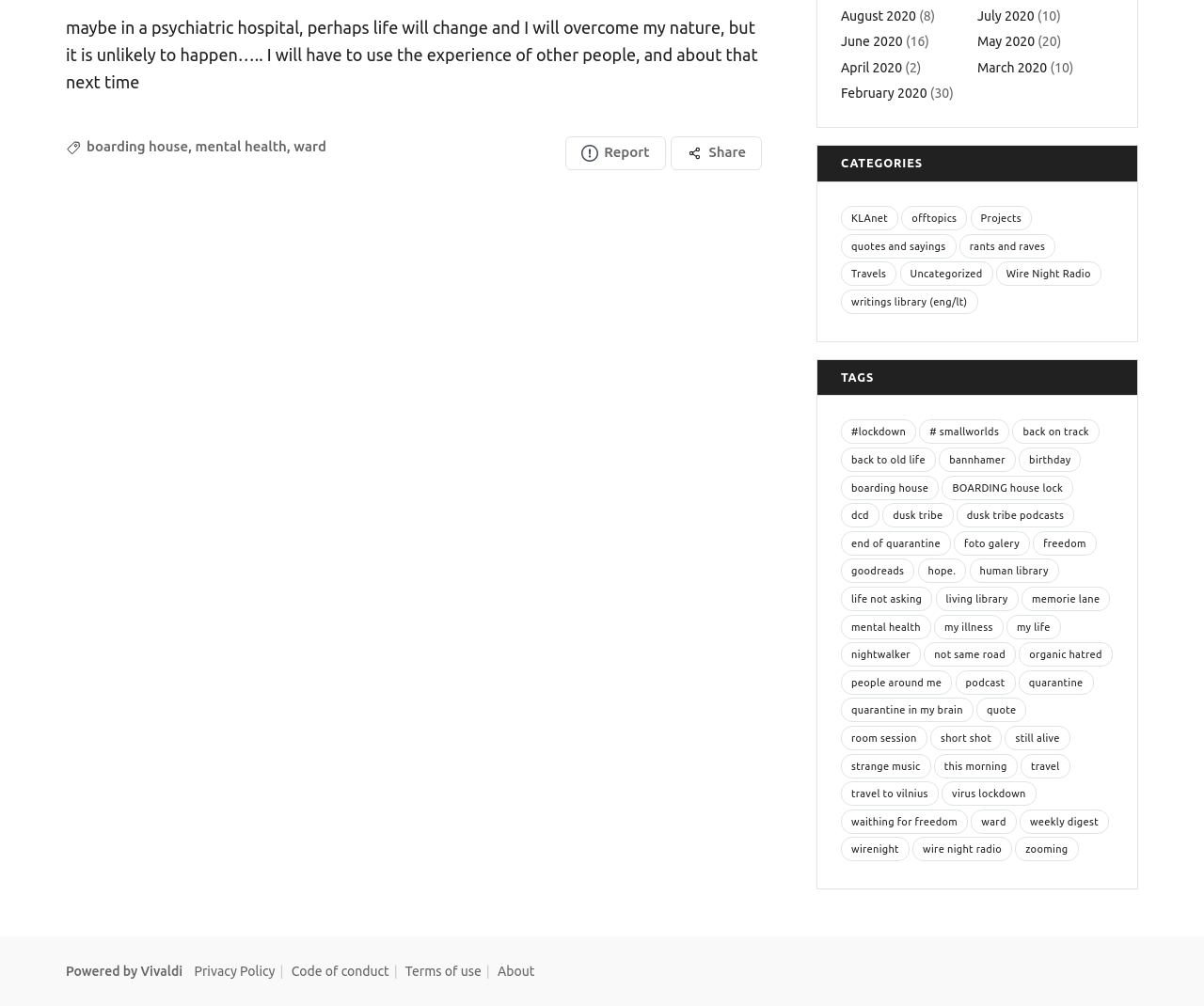Indicate the bounding box coordinates of the element that must be clicked to execute the instruction: "Check the 'ward' tag". The coordinates should be given as four float numbers between 0 and 1, i.e., [left, top, right, bottom].

[0.244, 0.138, 0.271, 0.154]